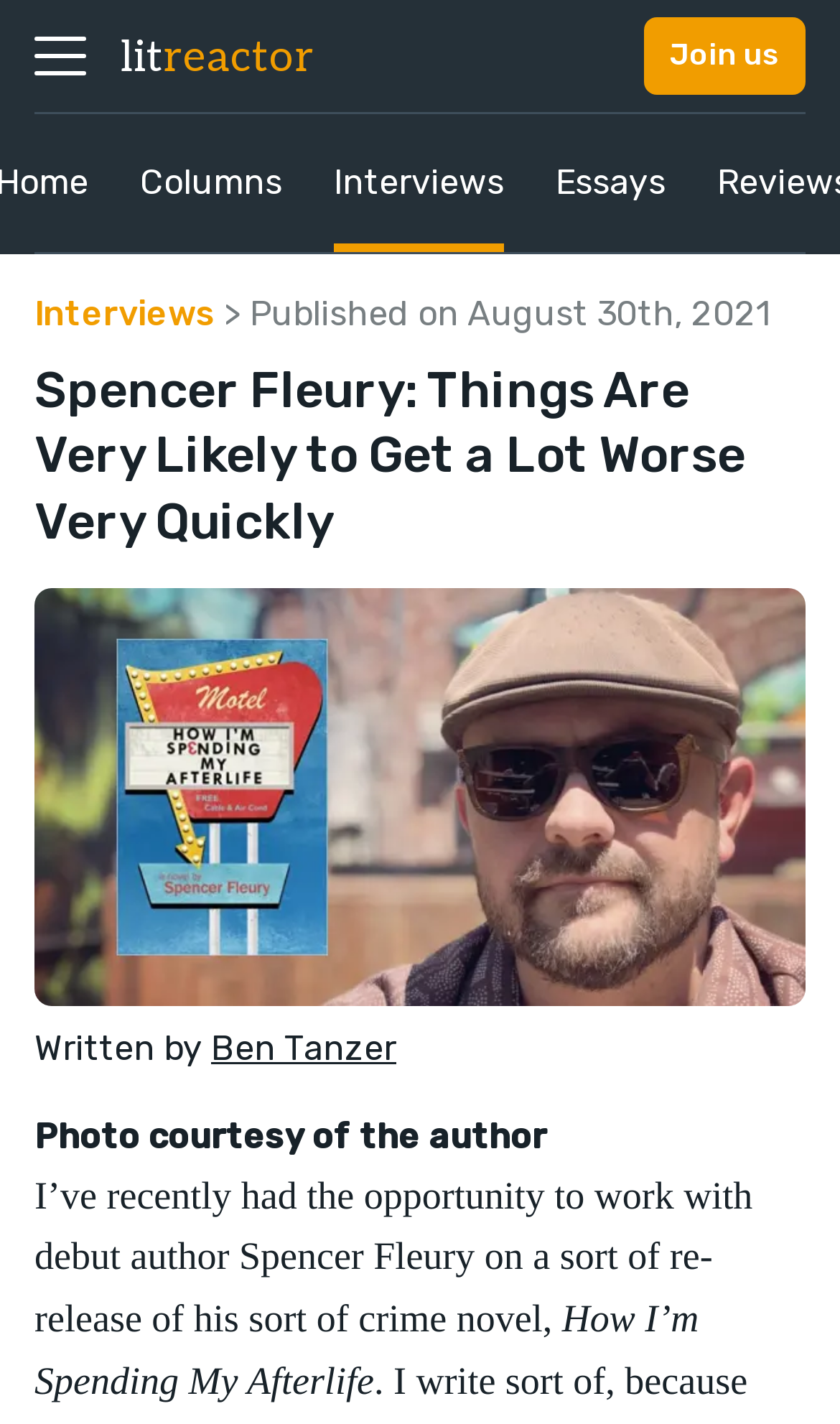When was the article published?
Using the screenshot, give a one-word or short phrase answer.

August 30th, 2021